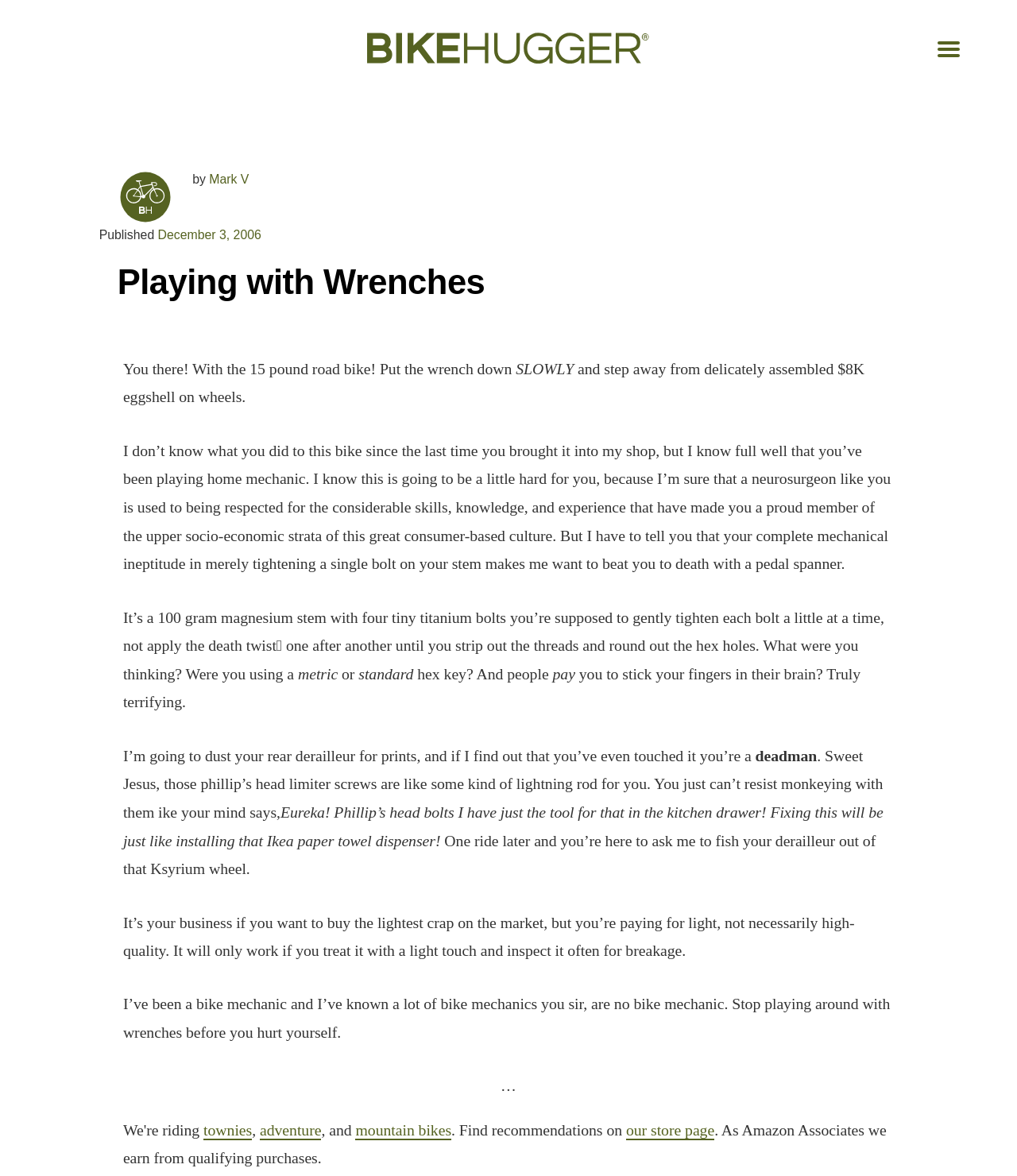Identify the primary heading of the webpage and provide its text.

Playing with Wrenches